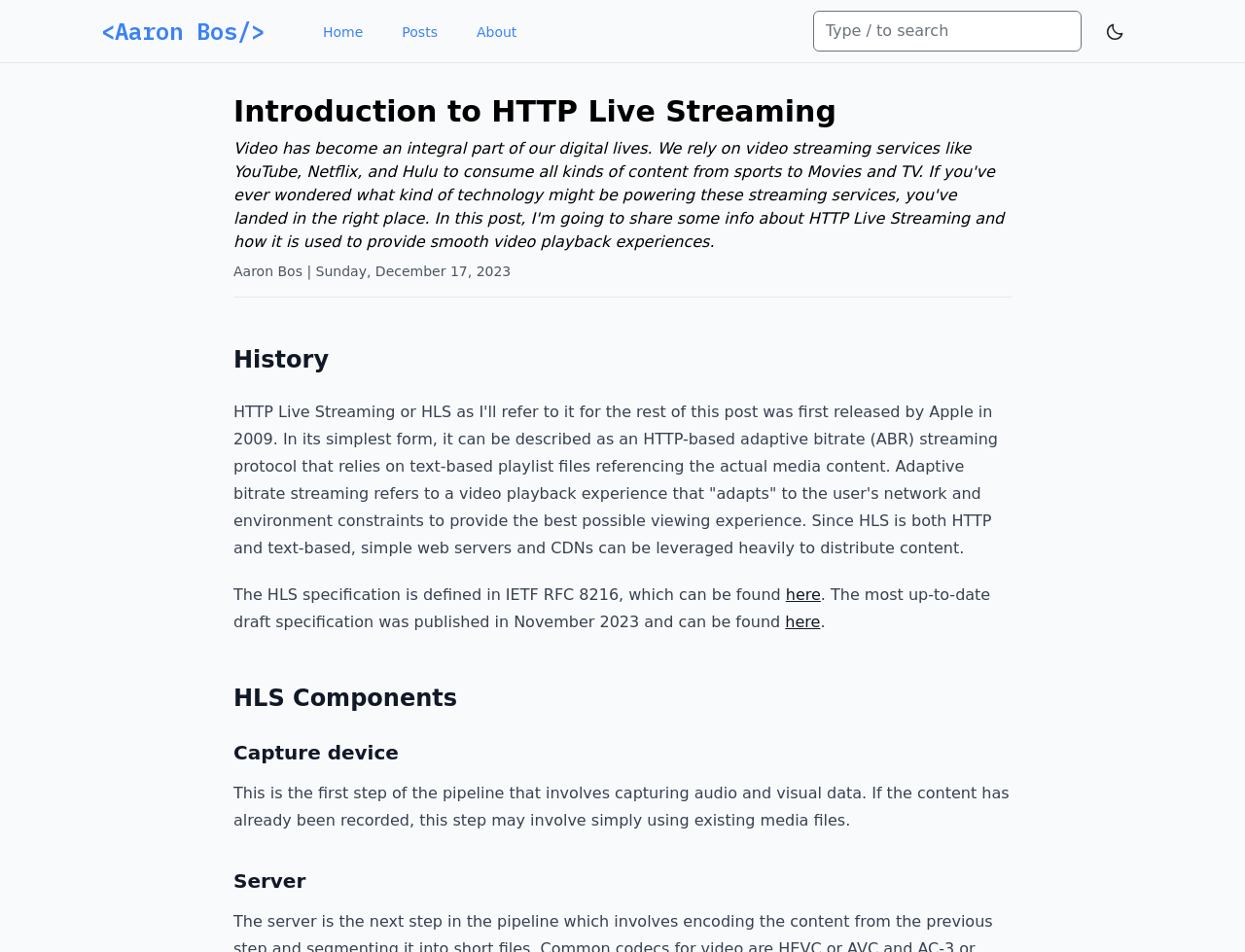What is the purpose of adaptive bitrate streaming?
Please give a detailed and elaborate answer to the question.

According to the post, adaptive bitrate streaming is used to provide the best possible viewing experience by adapting to the user's network and environment constraints.